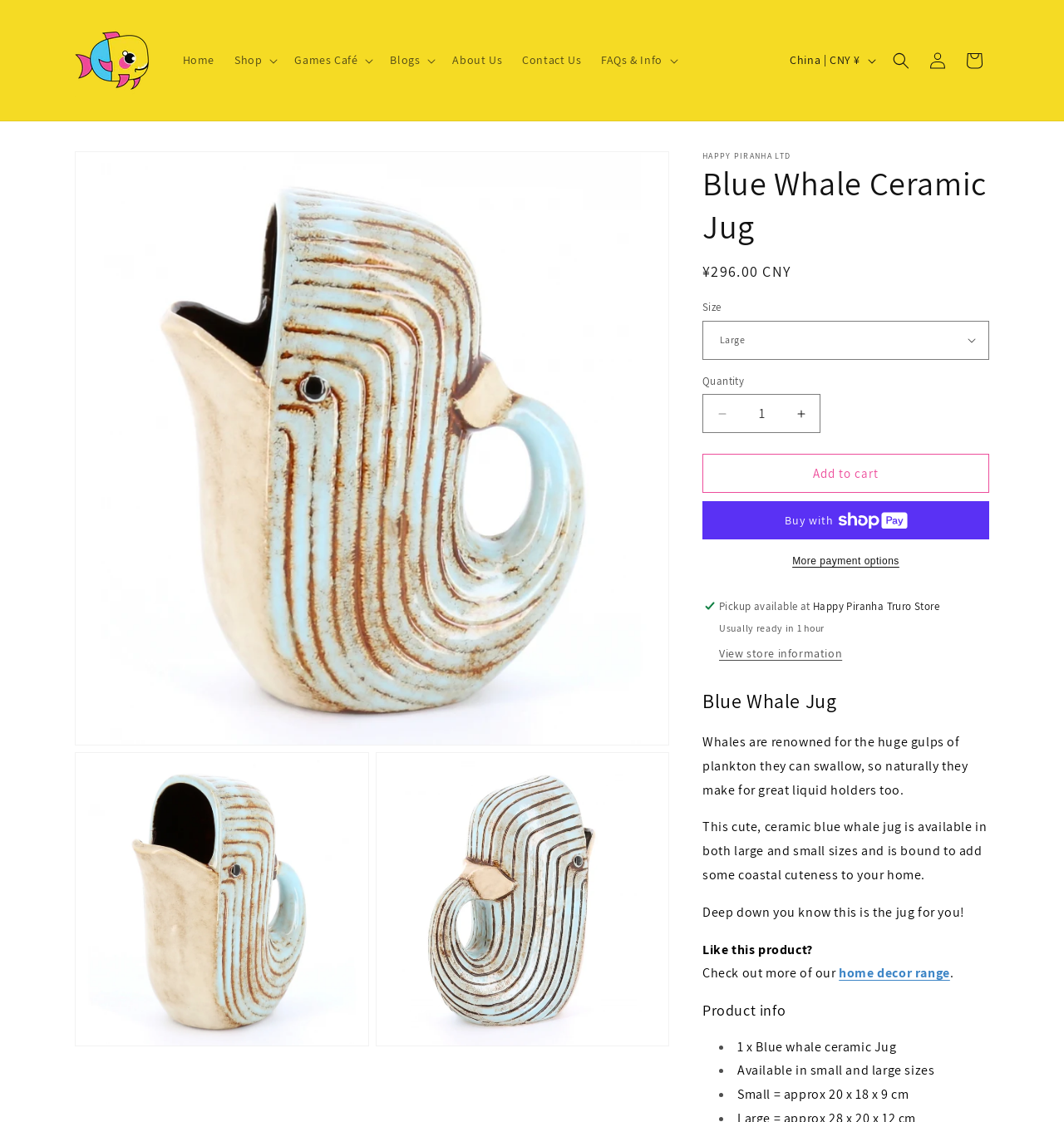Based on the image, provide a detailed response to the question:
What is the purpose of the product?

I found the answer by reading the product description which states 'Whales are renowned for the huge gulps of plankton they can swallow, so naturally they make for great liquid holders too.' This implies that the product is used to hold liquids.